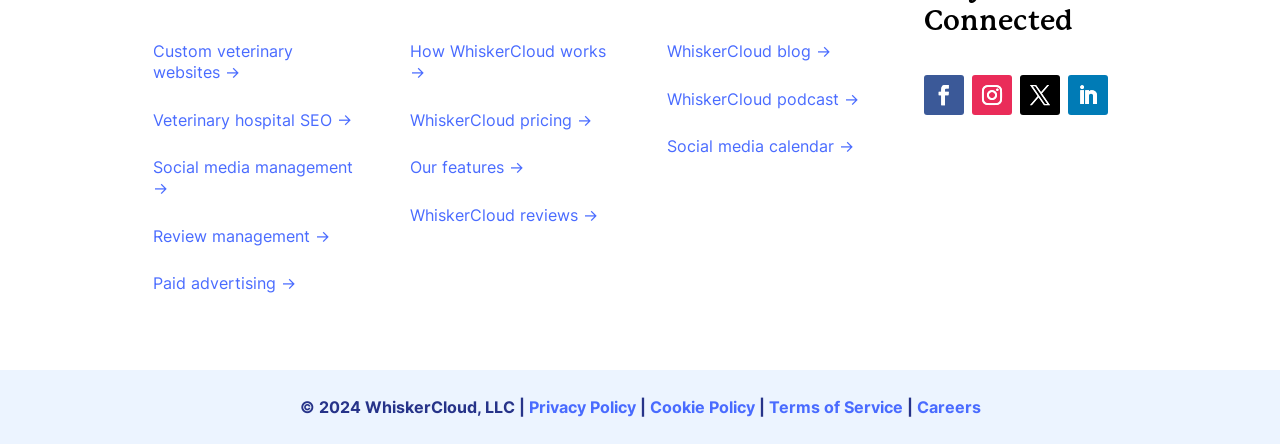Could you find the bounding box coordinates of the clickable area to complete this instruction: "Check the social media calendar"?

[0.521, 0.307, 0.667, 0.352]